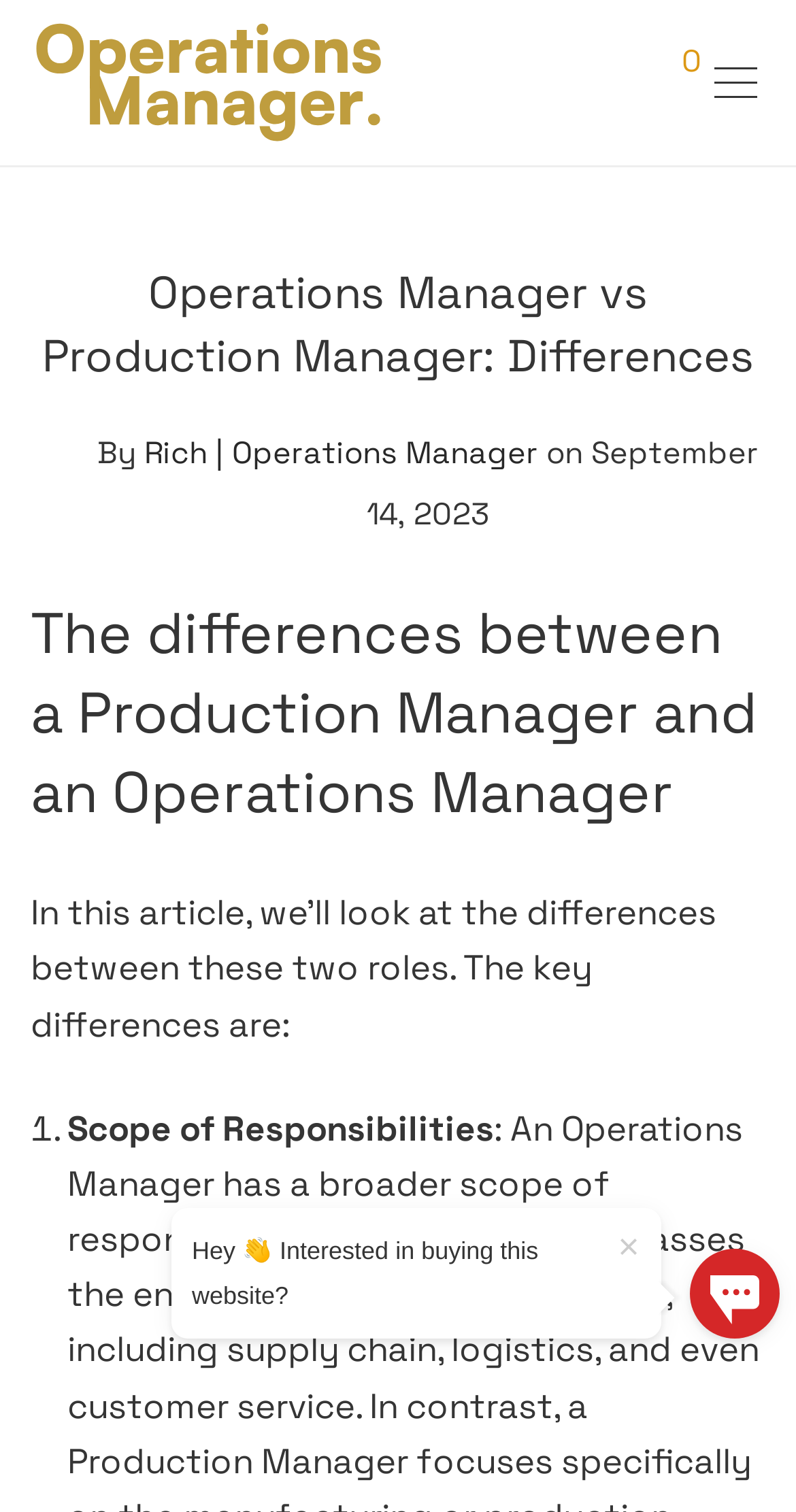What is the purpose of the button with an '×' symbol?
Please answer the question as detailed as possible based on the image.

The button with an '×' symbol is likely a close button, as it is commonly used to close or dismiss a popup or a notification, and it is located near the button with the text 'Hey 👋 Interested in buying this website?' which suggests that it might be used to close that notification.